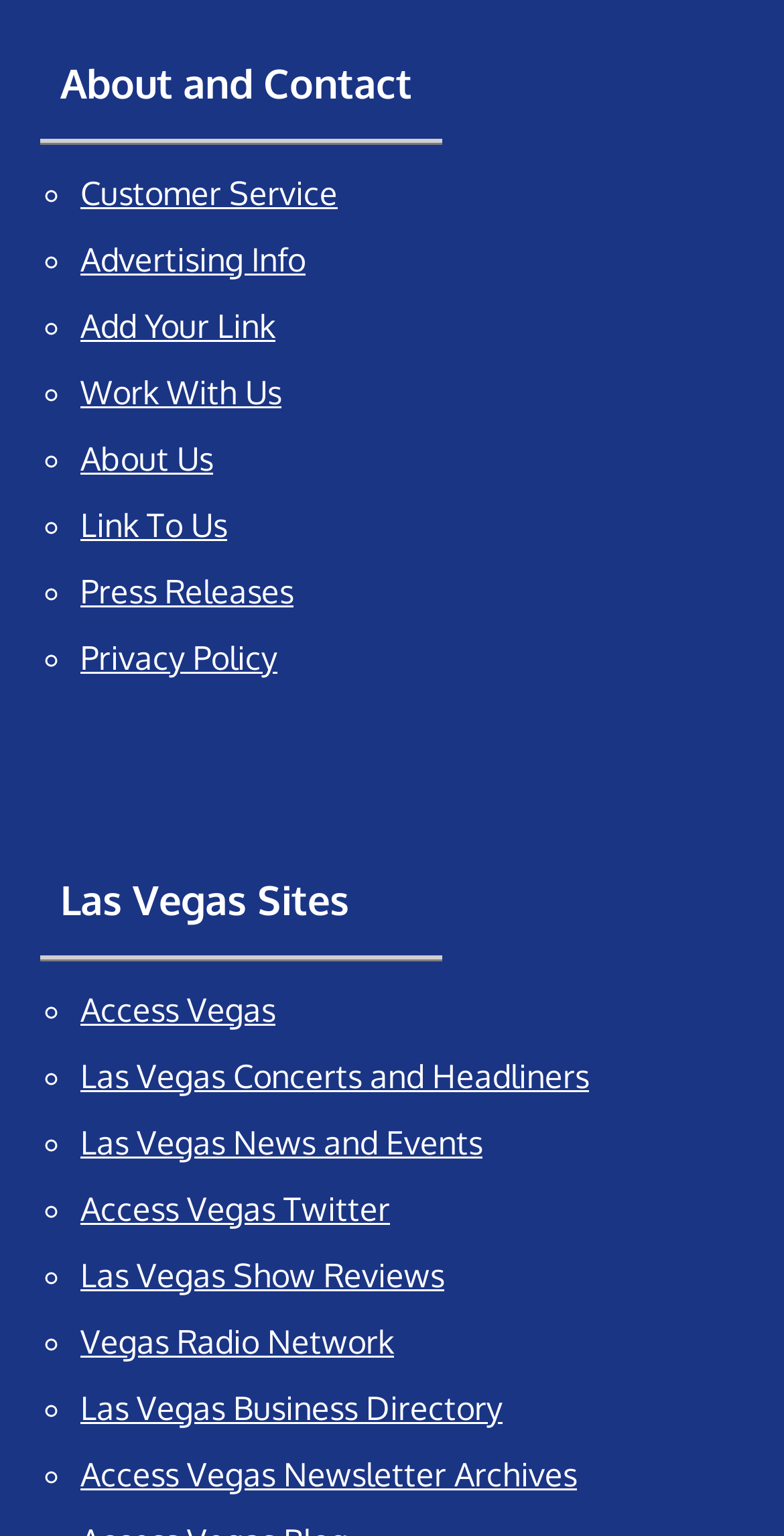Specify the bounding box coordinates of the area to click in order to execute this command: 'Get advertising information'. The coordinates should consist of four float numbers ranging from 0 to 1, and should be formatted as [left, top, right, bottom].

[0.103, 0.156, 0.39, 0.182]